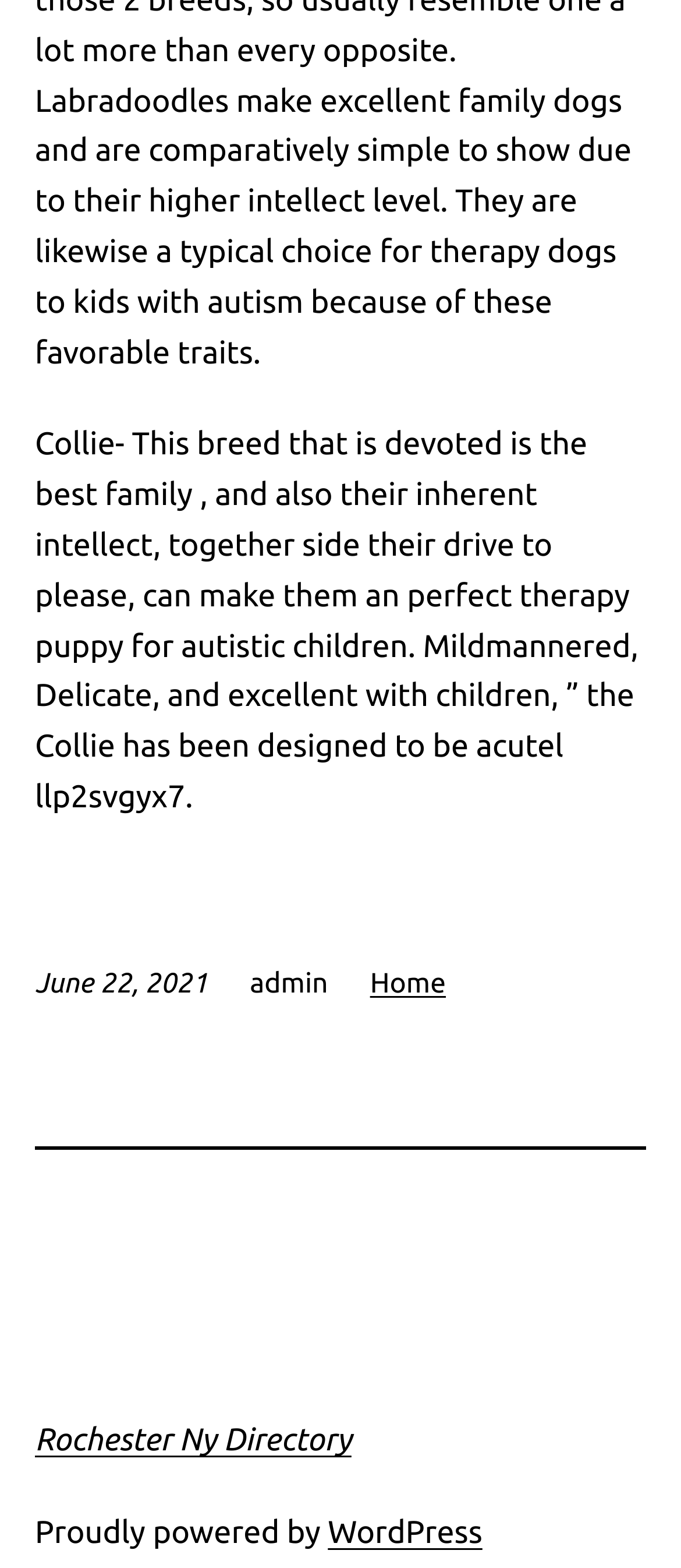Find the bounding box coordinates of the UI element according to this description: "Rochester Ny Directory".

[0.051, 0.908, 0.516, 0.93]